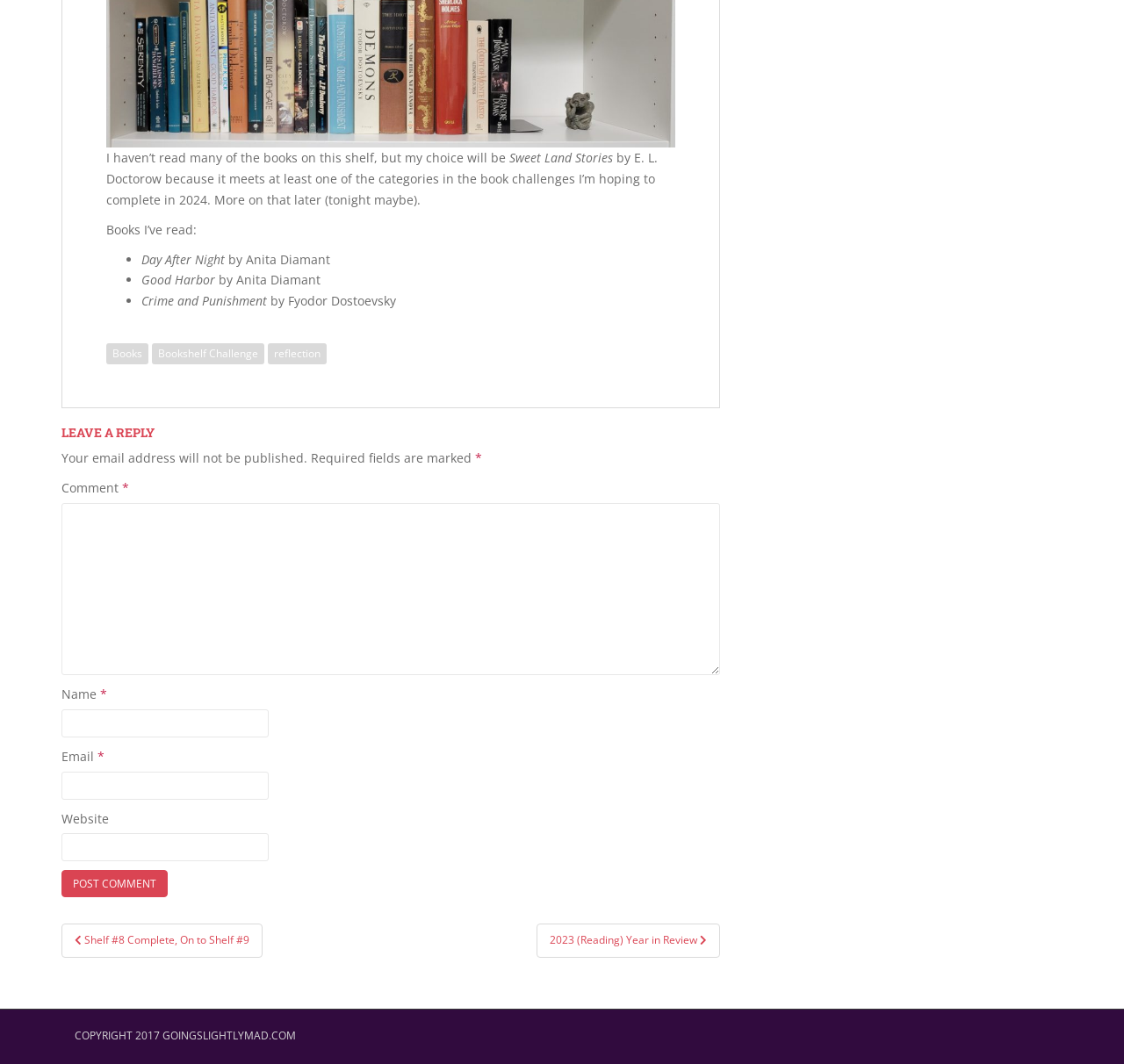Locate the bounding box of the UI element with the following description: "reflection".

[0.238, 0.323, 0.291, 0.342]